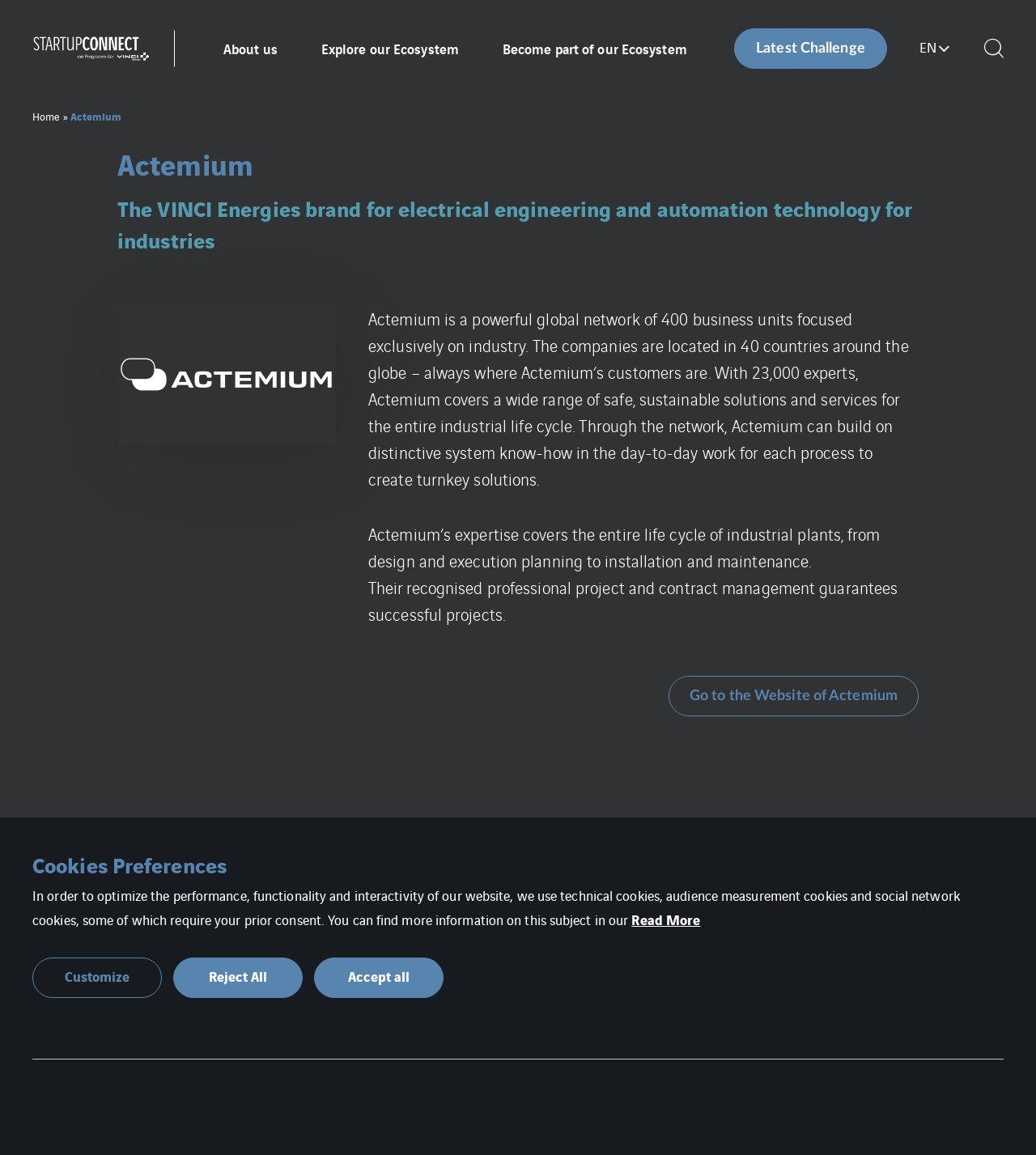Identify the bounding box coordinates for the element you need to click to achieve the following task: "Click the 'About us' link". The coordinates must be four float values ranging from 0 to 1, formatted as [left, top, right, bottom].

[0.216, 0.0, 0.268, 0.084]